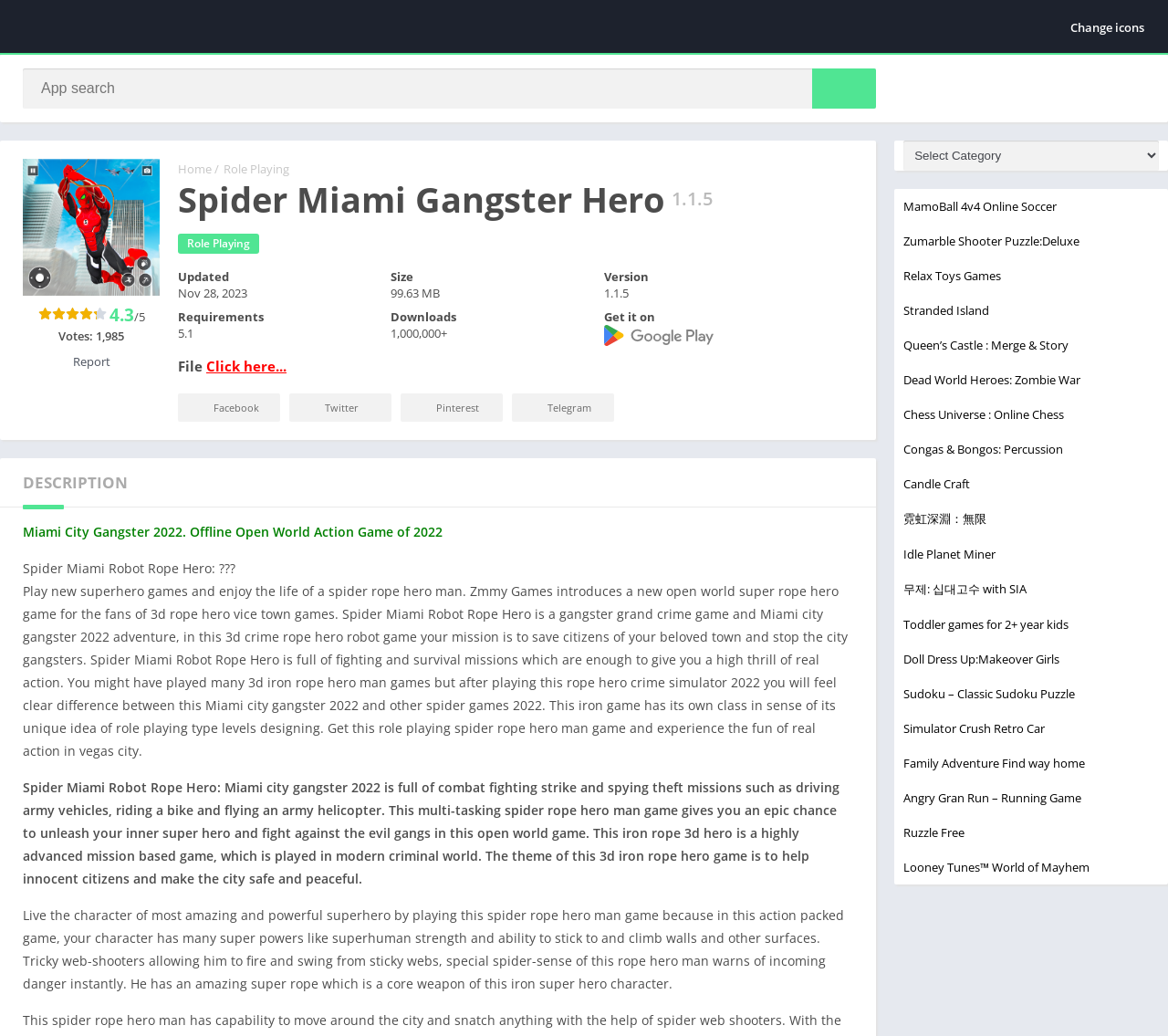Find the bounding box coordinates for the element that must be clicked to complete the instruction: "Check the recent post 'Starting Your House Improvement Service'". The coordinates should be four float numbers between 0 and 1, indicated as [left, top, right, bottom].

None